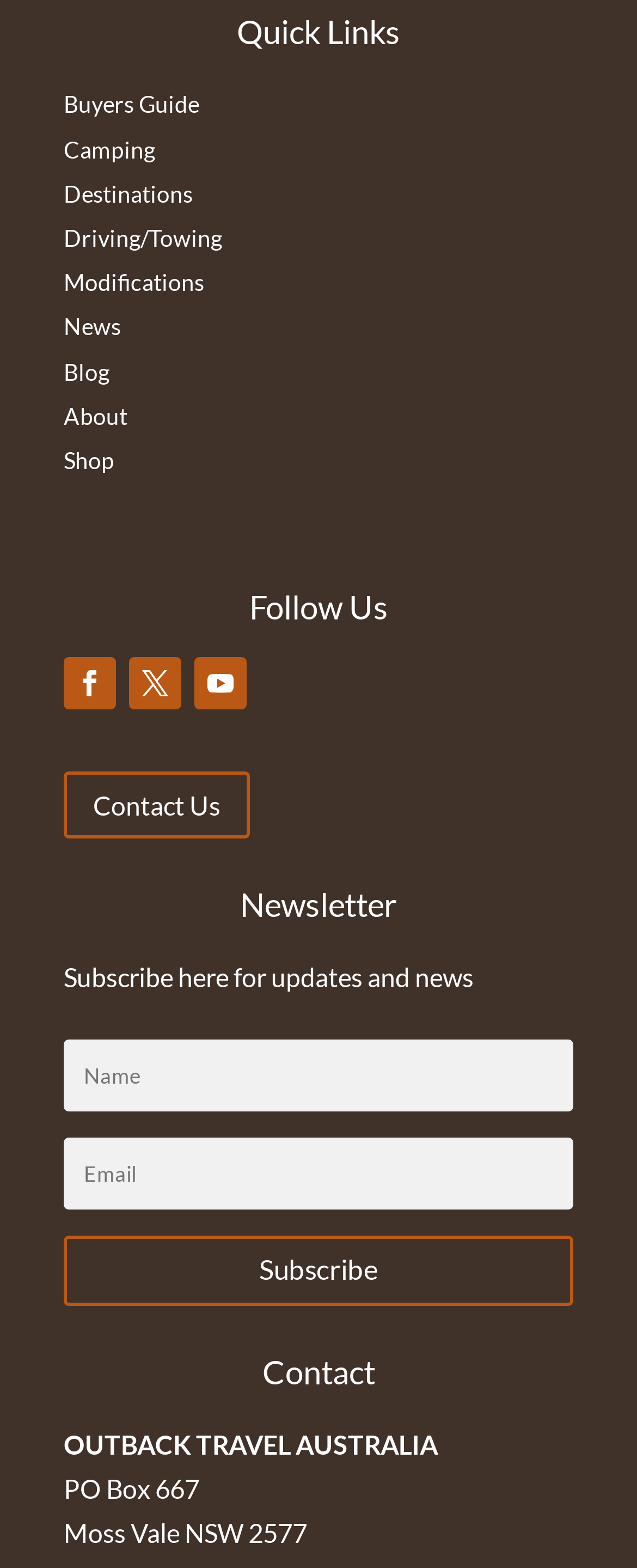Determine the coordinates of the bounding box that should be clicked to complete the instruction: "Follow on Facebook". The coordinates should be represented by four float numbers between 0 and 1: [left, top, right, bottom].

[0.1, 0.419, 0.182, 0.452]